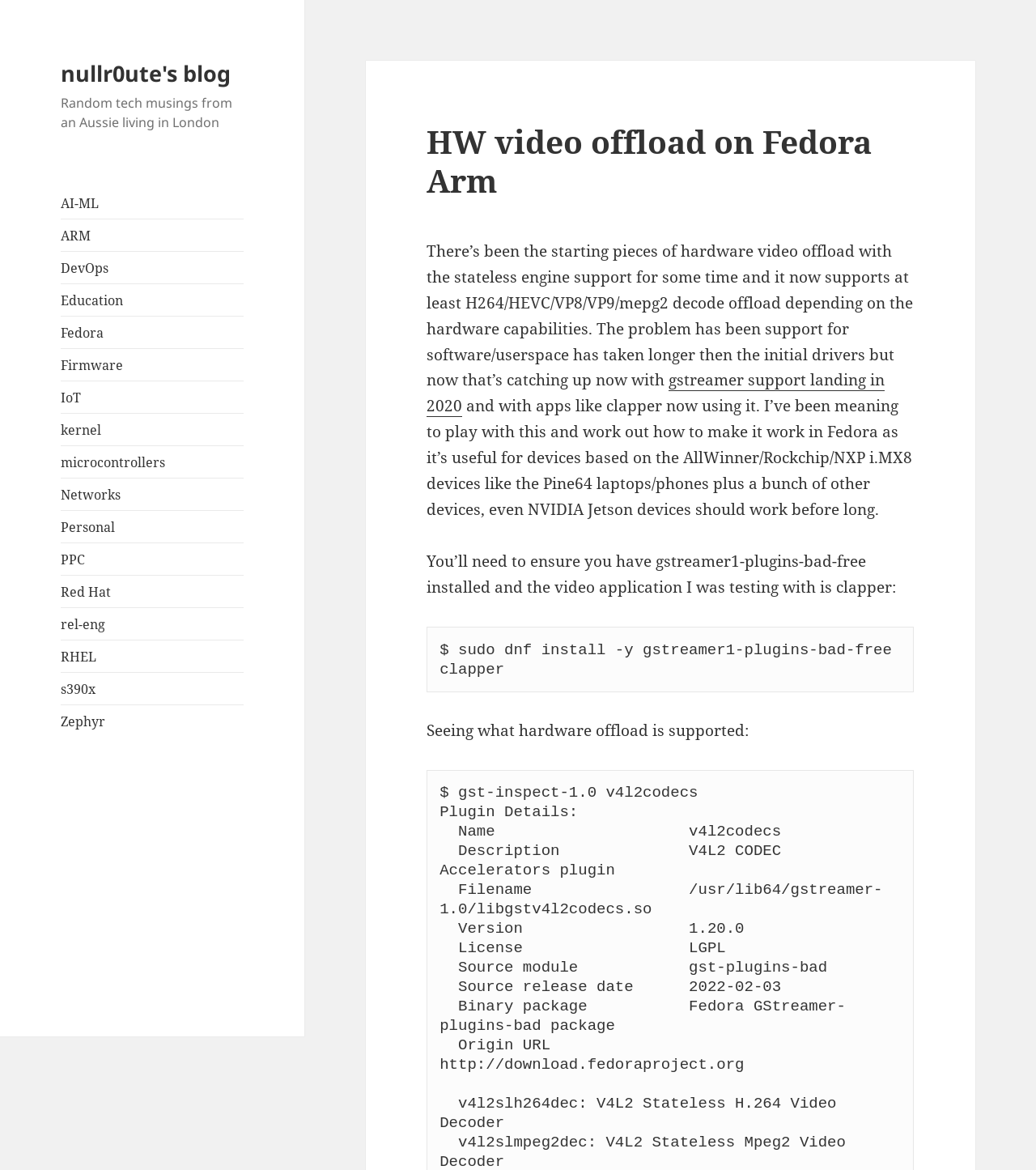Please identify the bounding box coordinates of the element I need to click to follow this instruction: "Read the article".

None